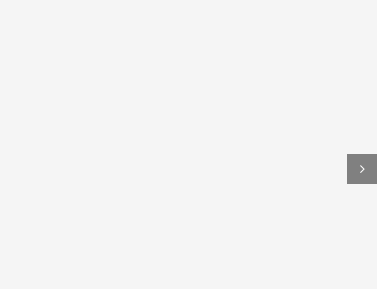What is the purpose of the image?
From the image, respond with a single word or phrase.

To complement the text